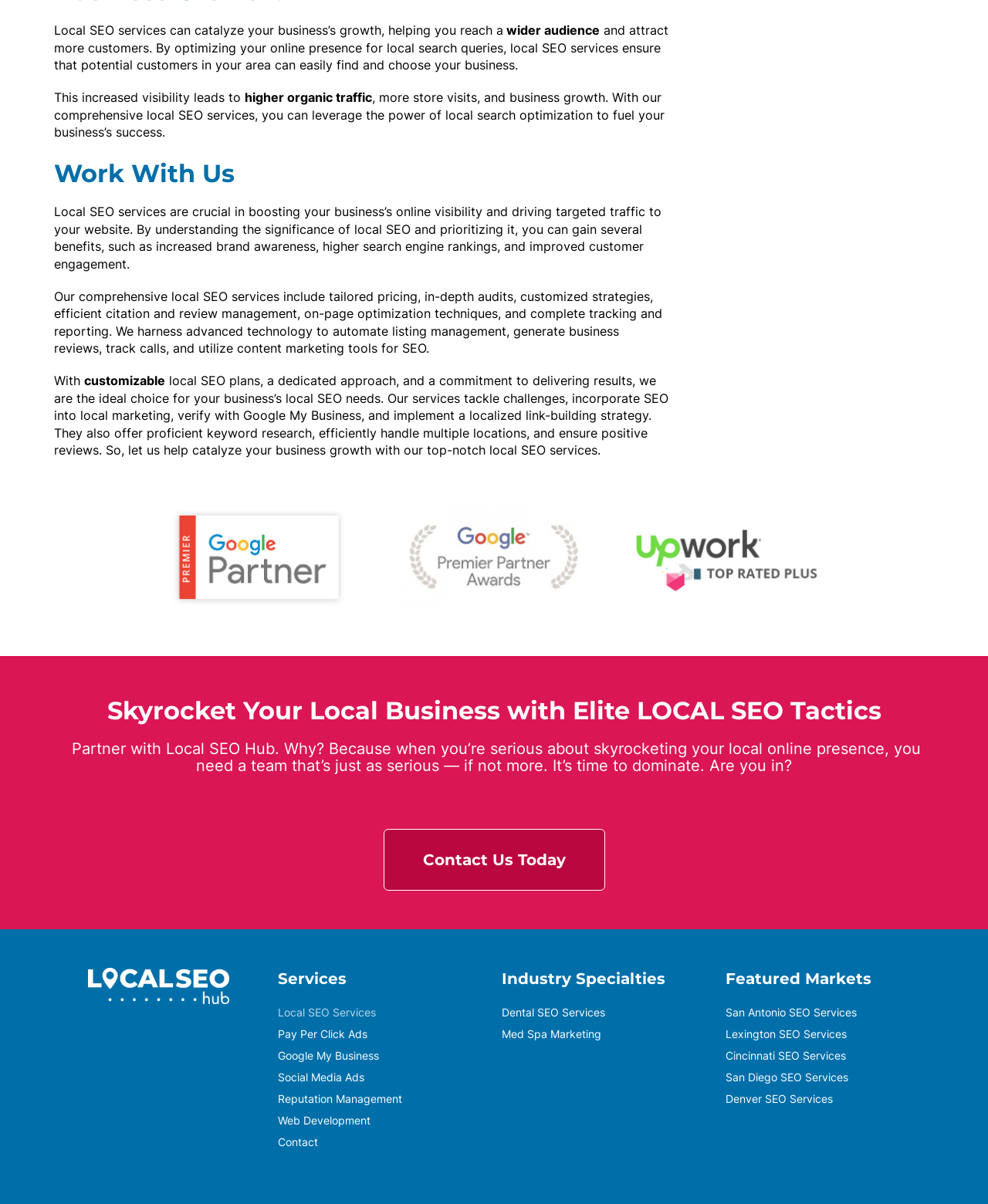Kindly provide the bounding box coordinates of the section you need to click on to fulfill the given instruction: "Visit localAsset seo hub".

[0.089, 0.804, 0.232, 0.834]